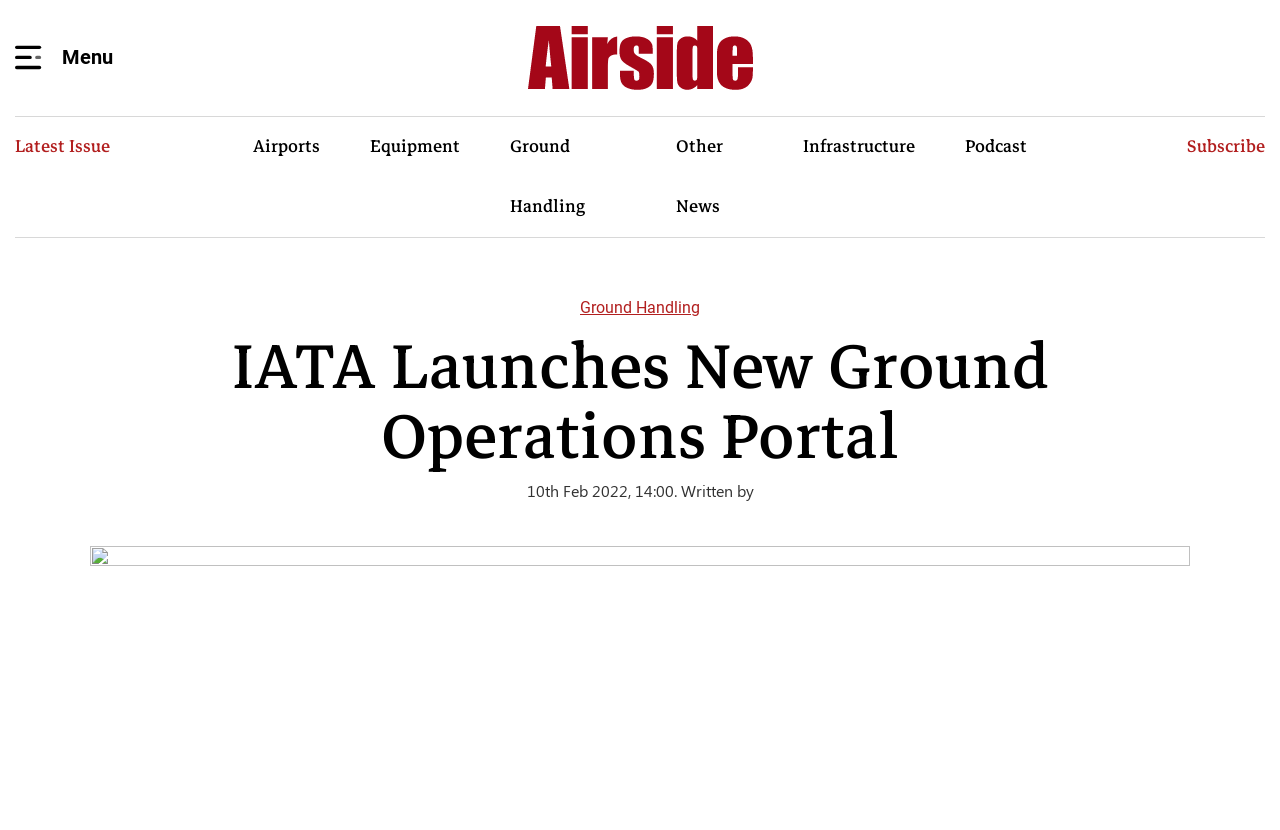Pinpoint the bounding box coordinates of the element to be clicked to execute the instruction: "Subscribe to the newsletter".

[0.927, 0.141, 0.988, 0.286]